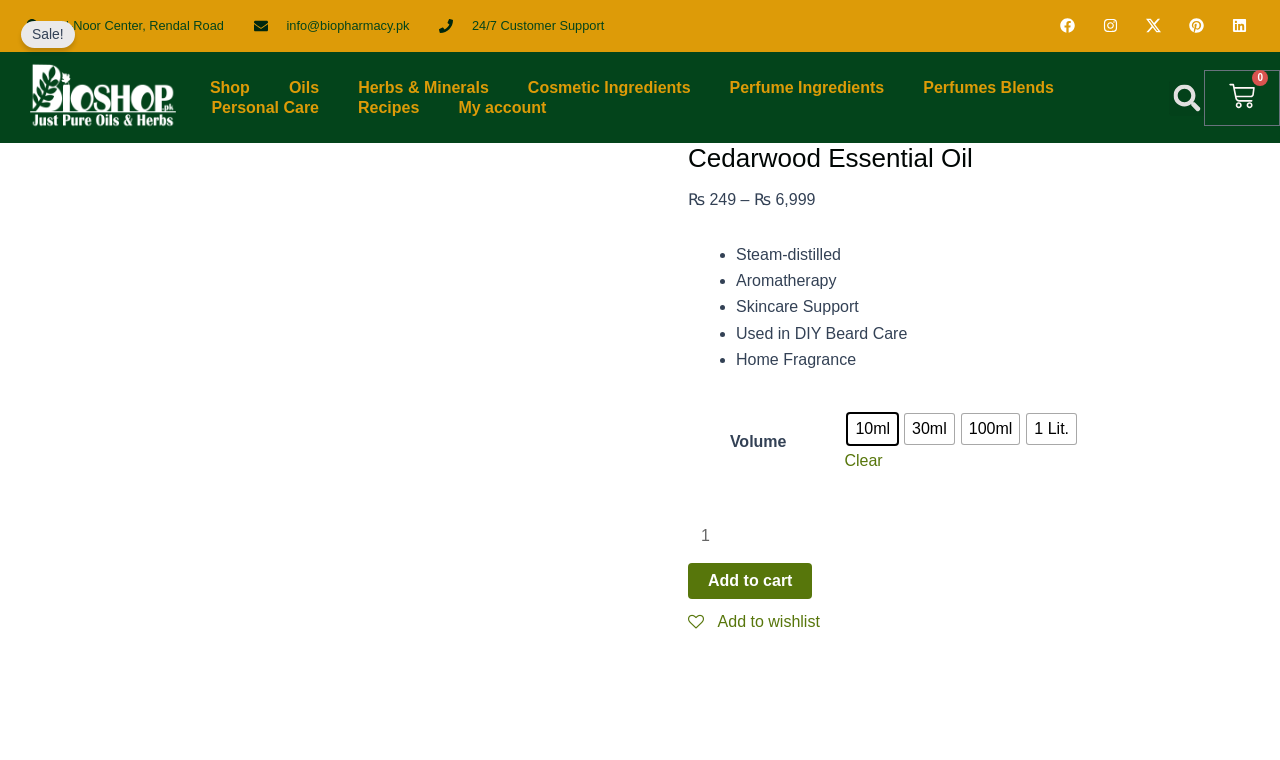Please provide the bounding box coordinates in the format (top-left x, top-left y, bottom-right x, bottom-right y). Remember, all values are floating point numbers between 0 and 1. What is the bounding box coordinate of the region described as: Add to wishlist

[0.538, 0.806, 0.64, 0.829]